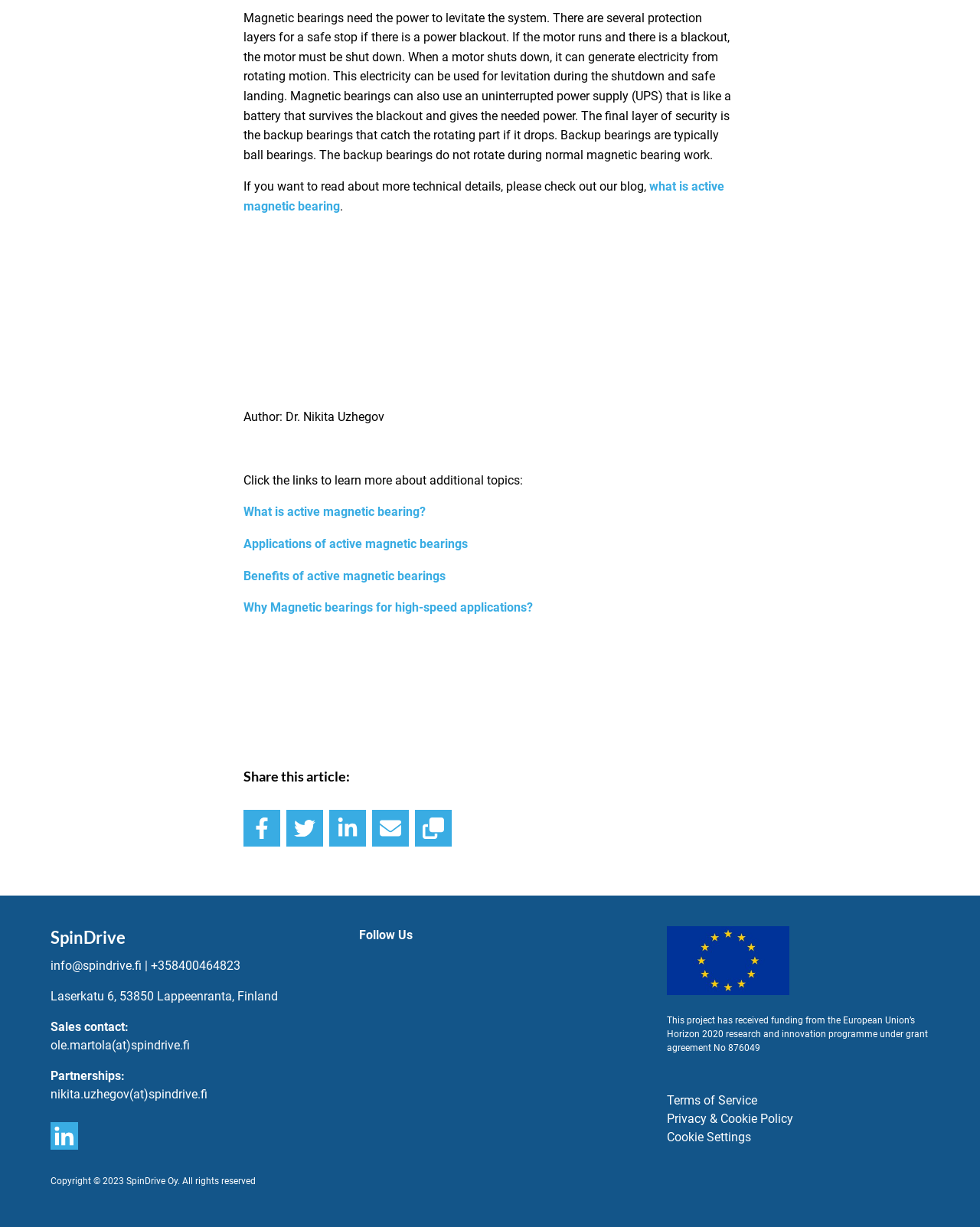Please mark the bounding box coordinates of the area that should be clicked to carry out the instruction: "Read more about what is active magnetic bearing".

[0.248, 0.146, 0.739, 0.174]